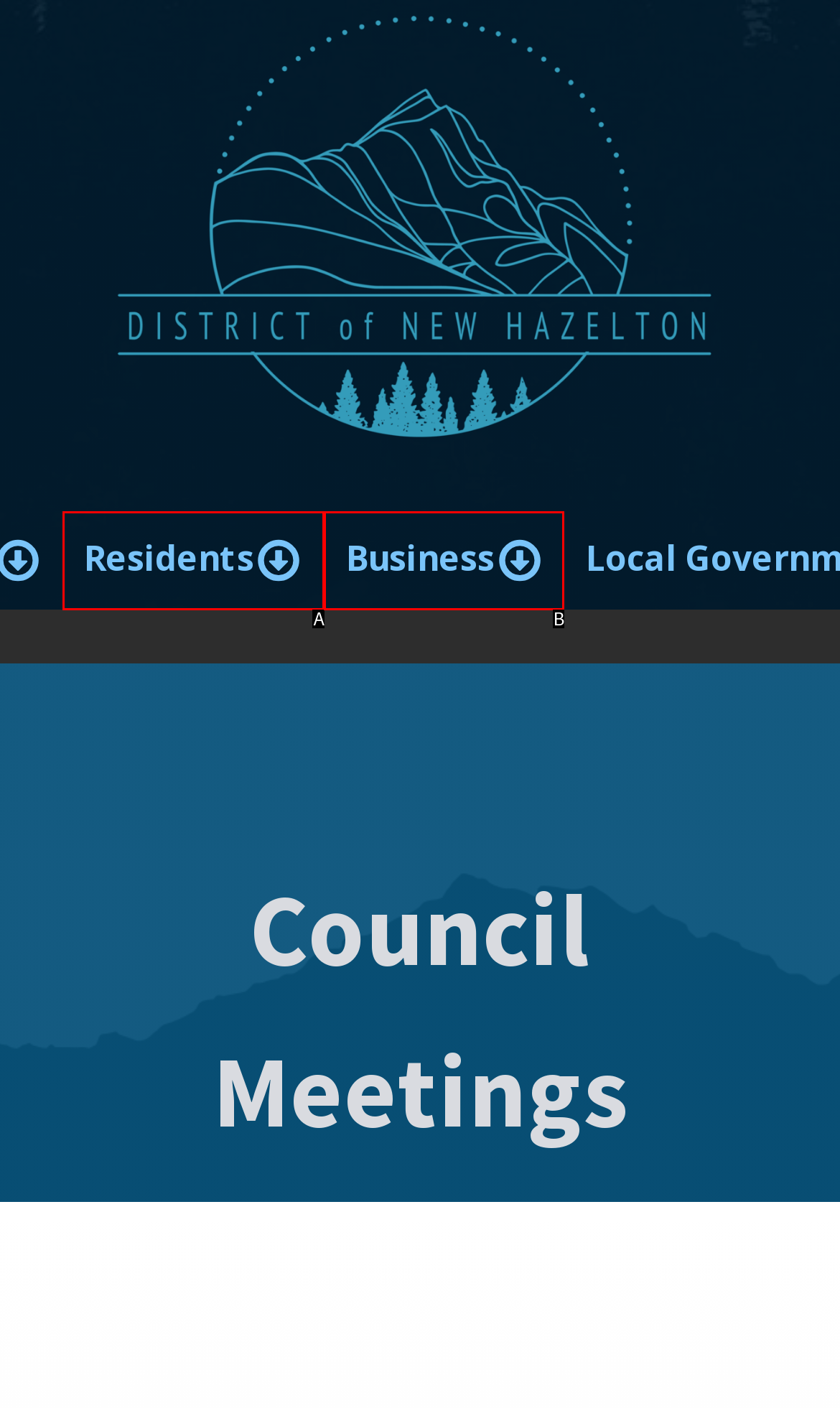Find the option that matches this description: Residents
Provide the matching option's letter directly.

A